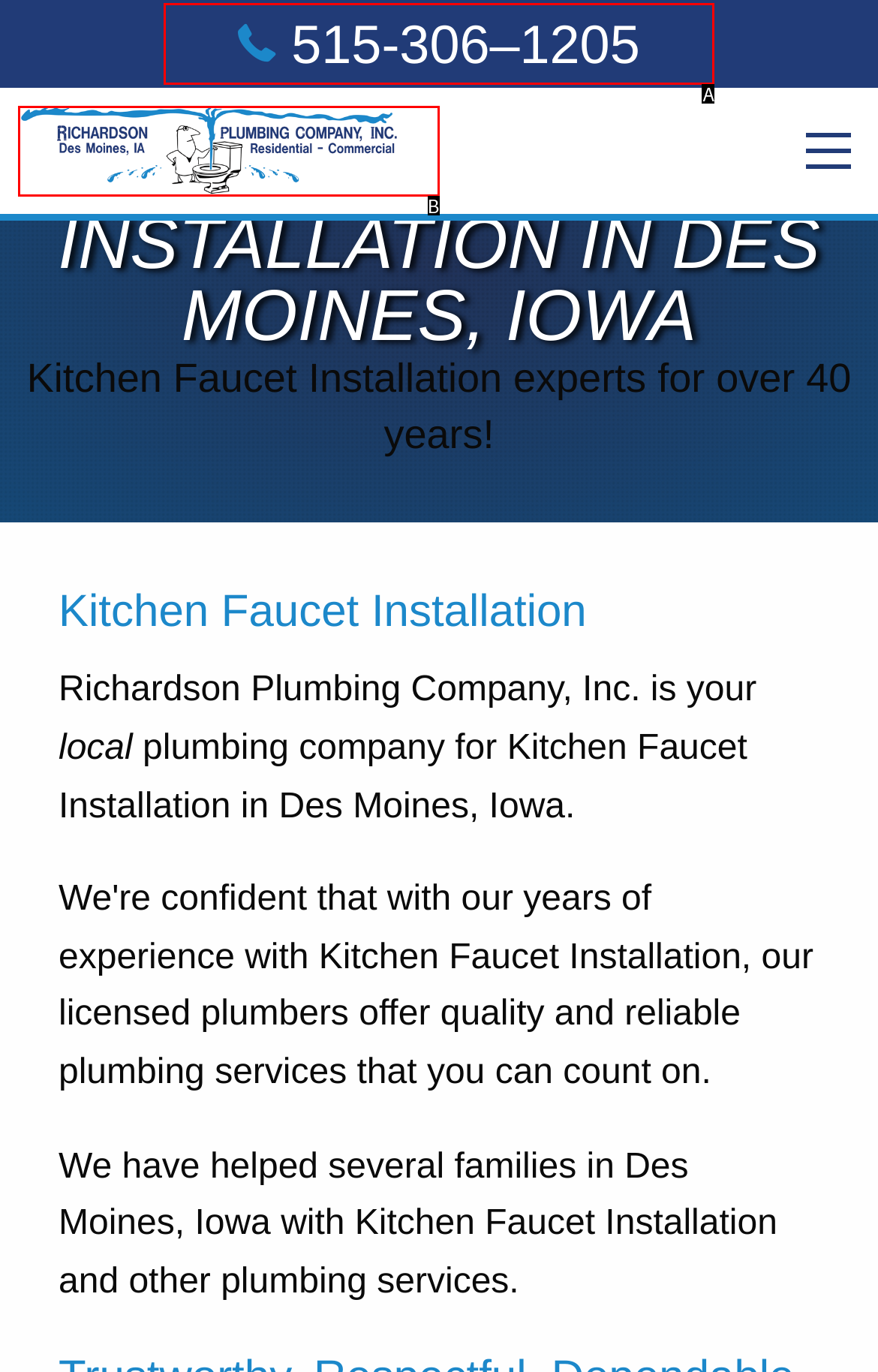Determine which HTML element matches the given description: 515-306–1205. Provide the corresponding option's letter directly.

A